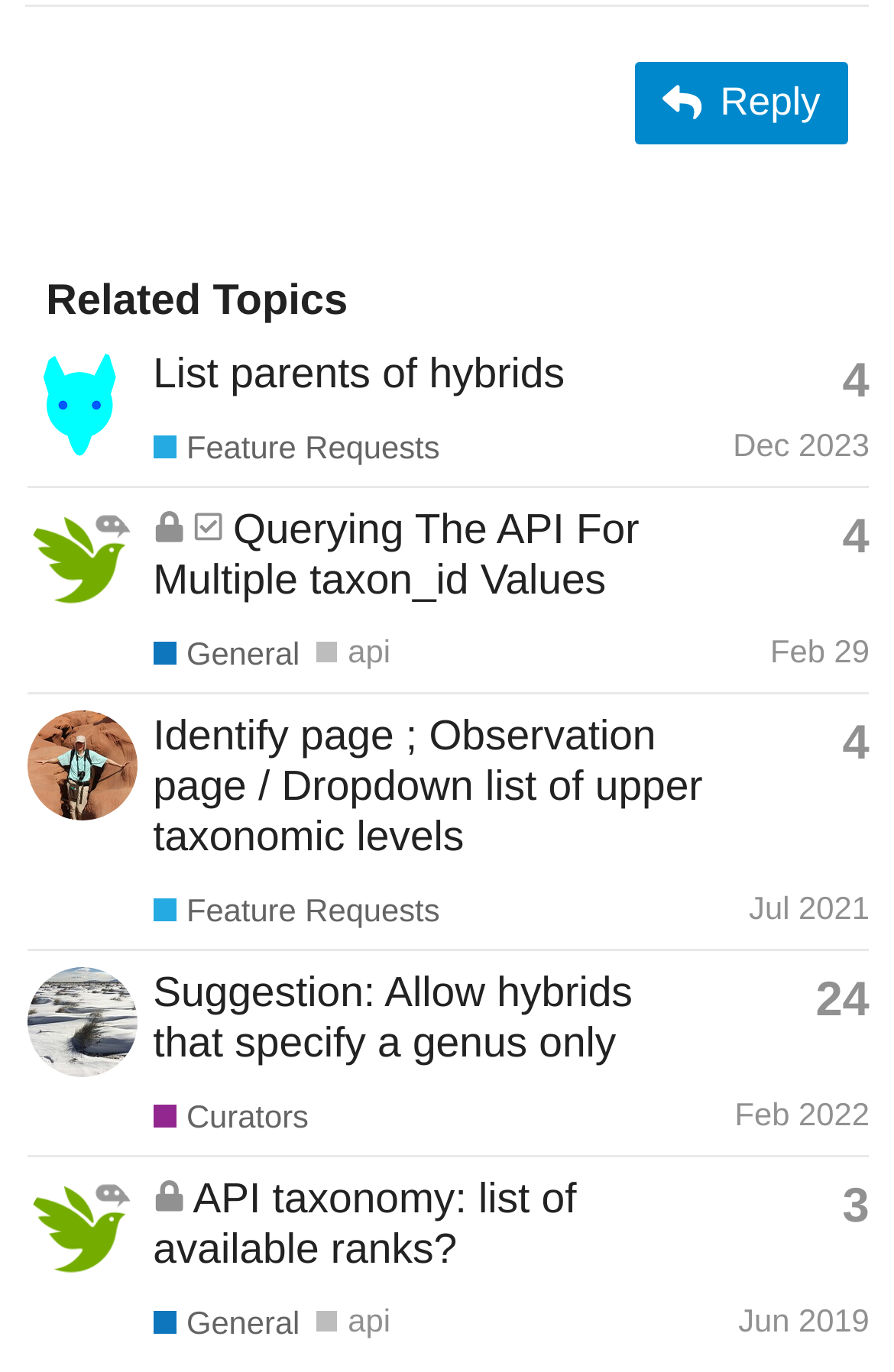Determine the bounding box coordinates of the UI element that matches the following description: "General". The coordinates should be four float numbers between 0 and 1 in the format [left, top, right, bottom].

[0.171, 0.462, 0.335, 0.49]